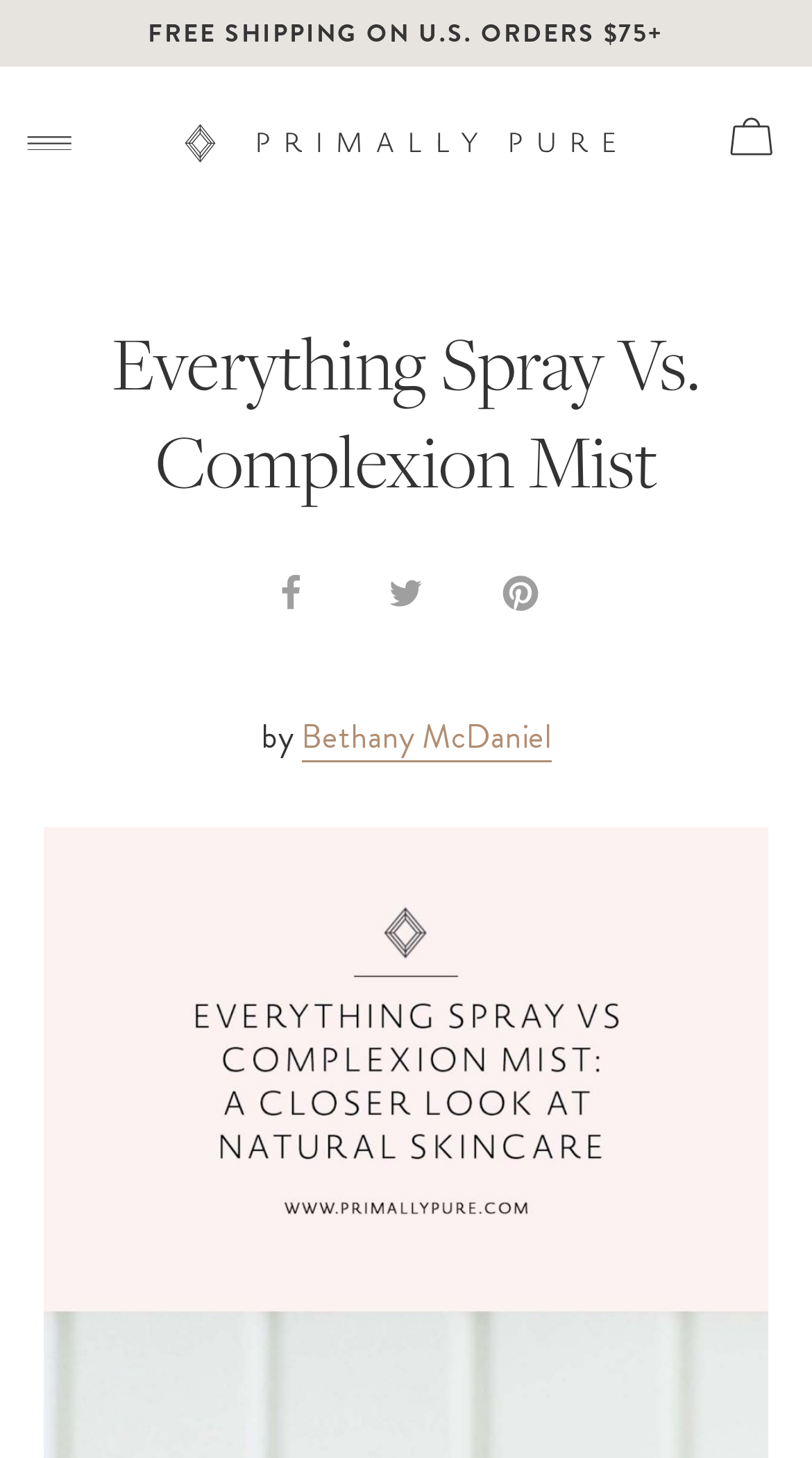Pinpoint the bounding box coordinates of the area that must be clicked to complete this instruction: "View 'Face' products".

[0.103, 0.138, 0.974, 0.185]